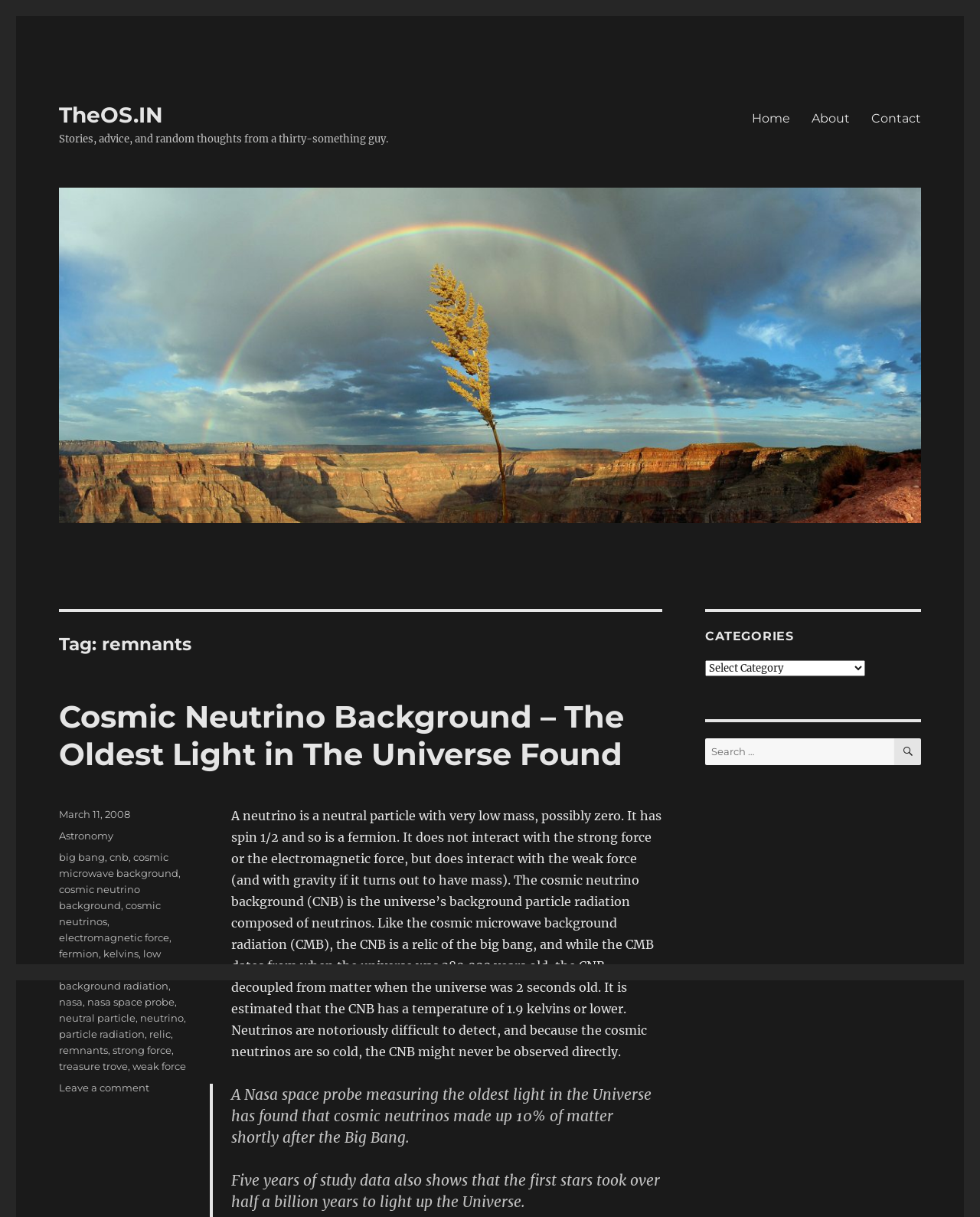Identify the bounding box coordinates of the area you need to click to perform the following instruction: "Click on the 'Home' link".

[0.756, 0.084, 0.817, 0.11]